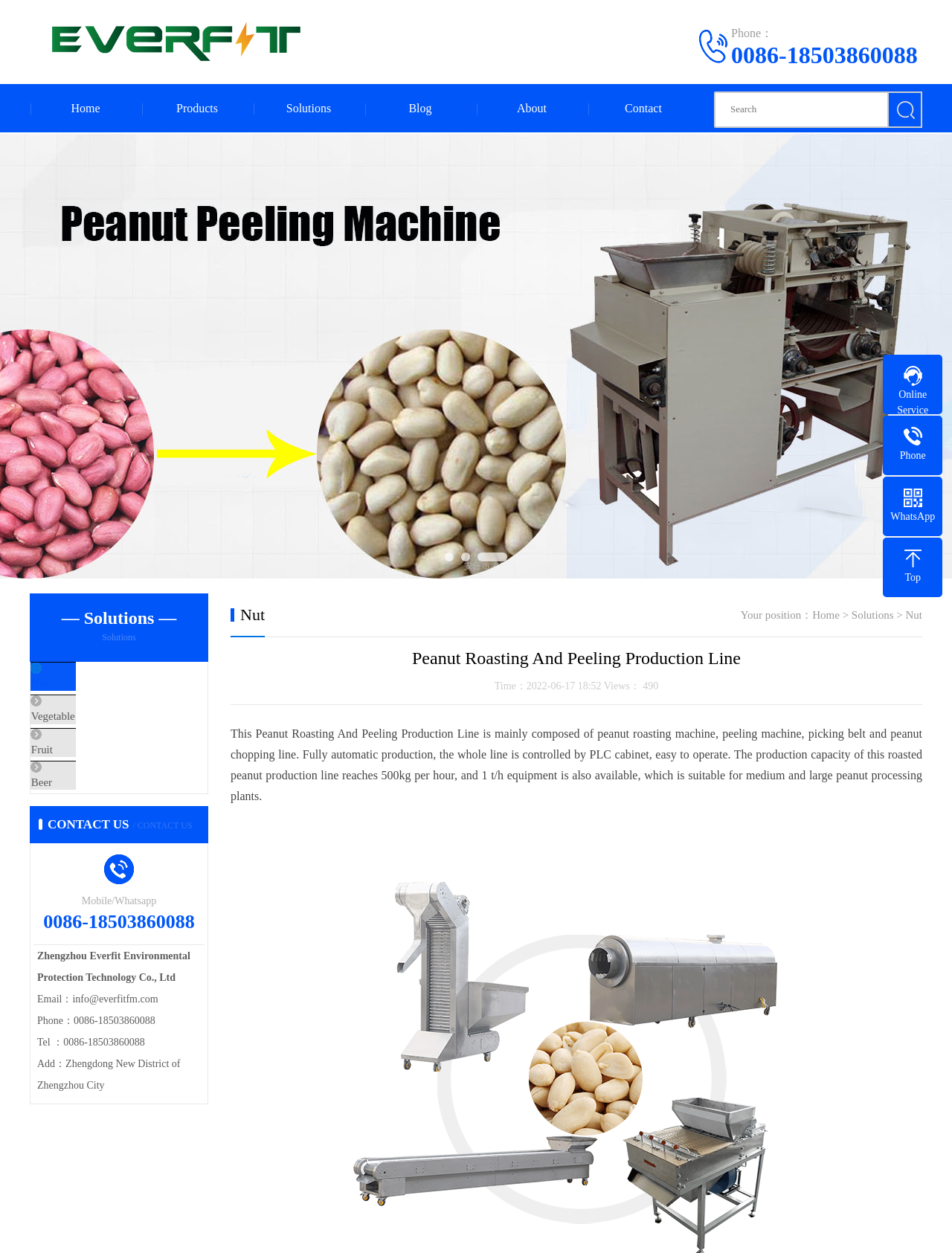What is the phone number for contact?
Provide a detailed and extensive answer to the question.

I found the phone number by looking at the contact information section of the webpage. The phone number is mentioned as '0086-18503860088'.